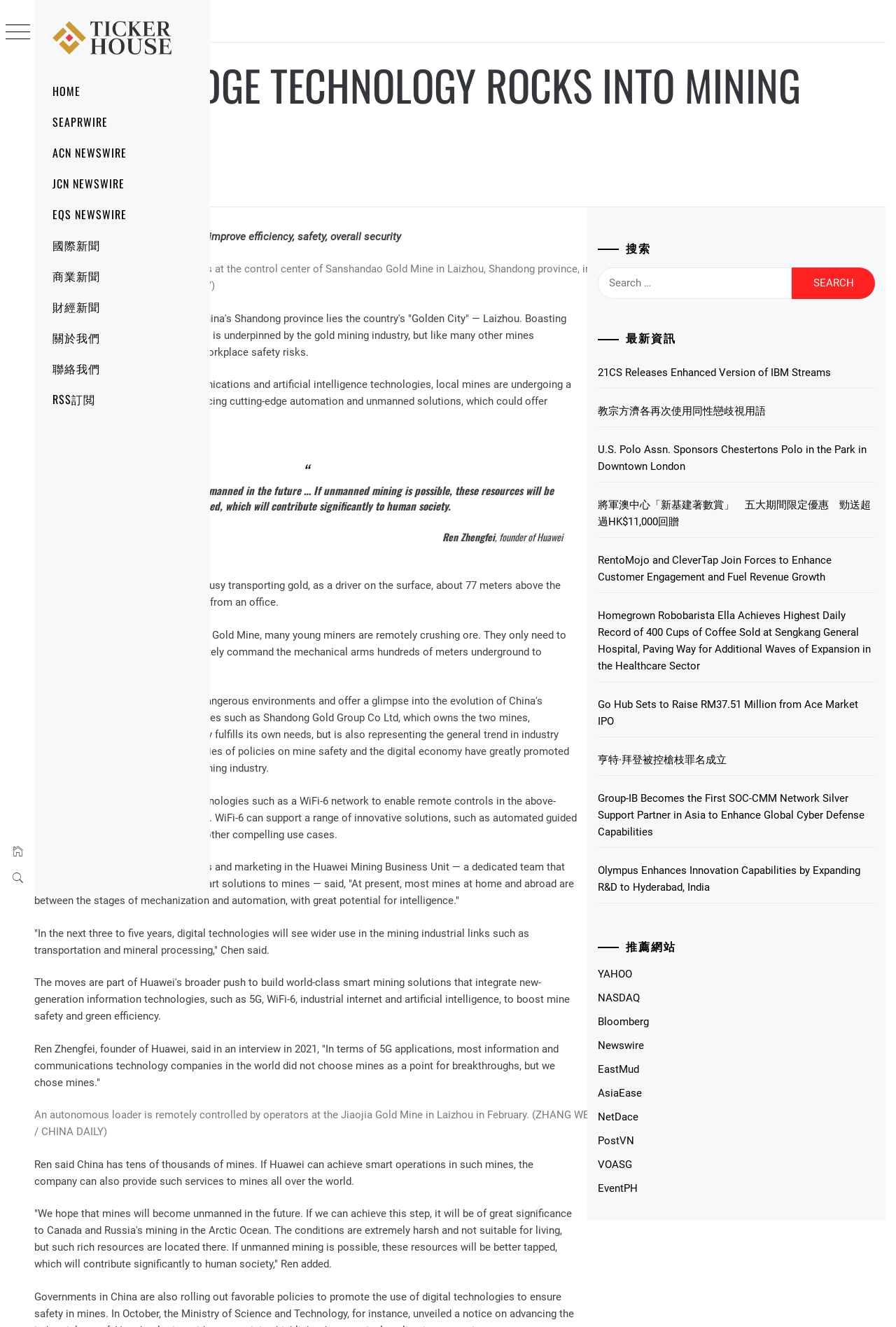Locate the bounding box coordinates of the element I should click to achieve the following instruction: "Search for something".

[0.74, 0.202, 0.906, 0.225]